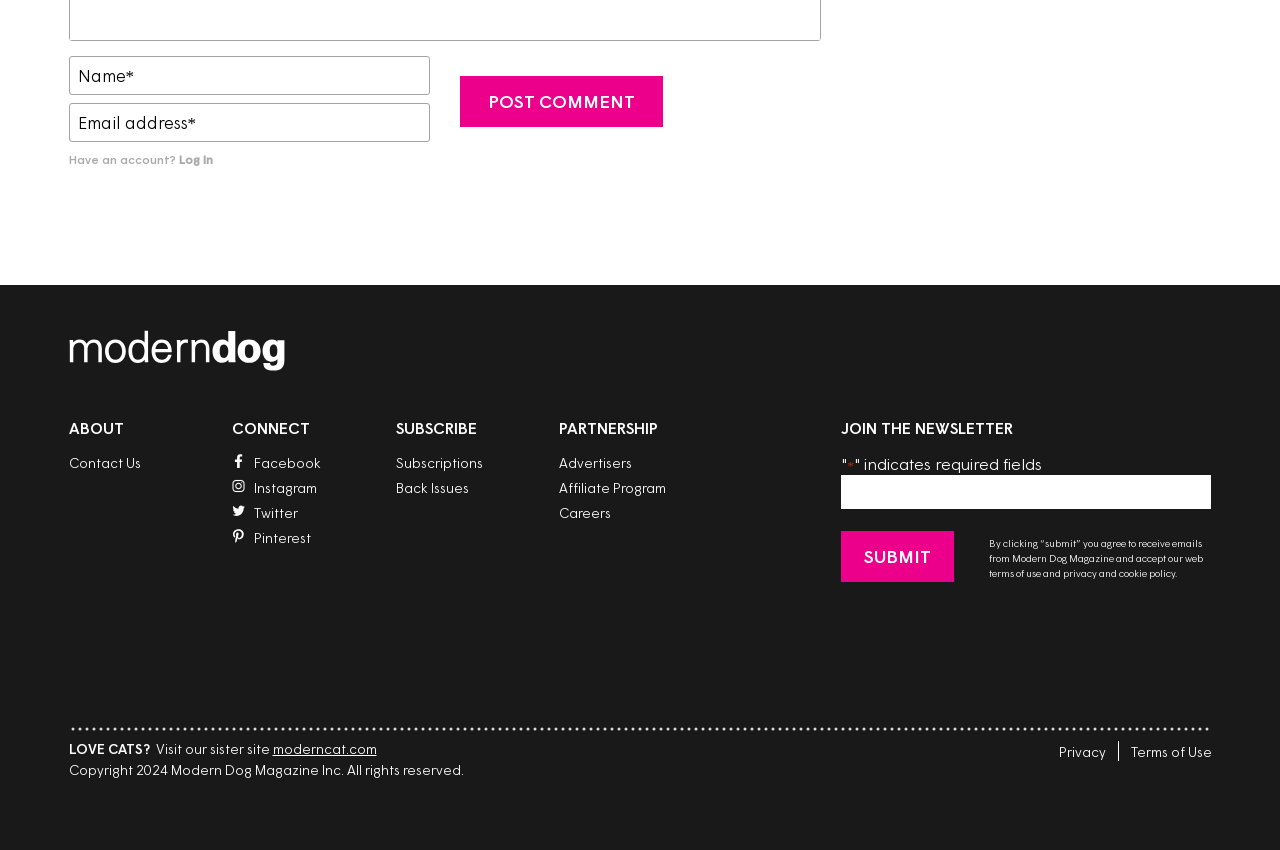What is the button below the text 'JOIN THE NEWSLETTER'?
Using the visual information, reply with a single word or short phrase.

Submit